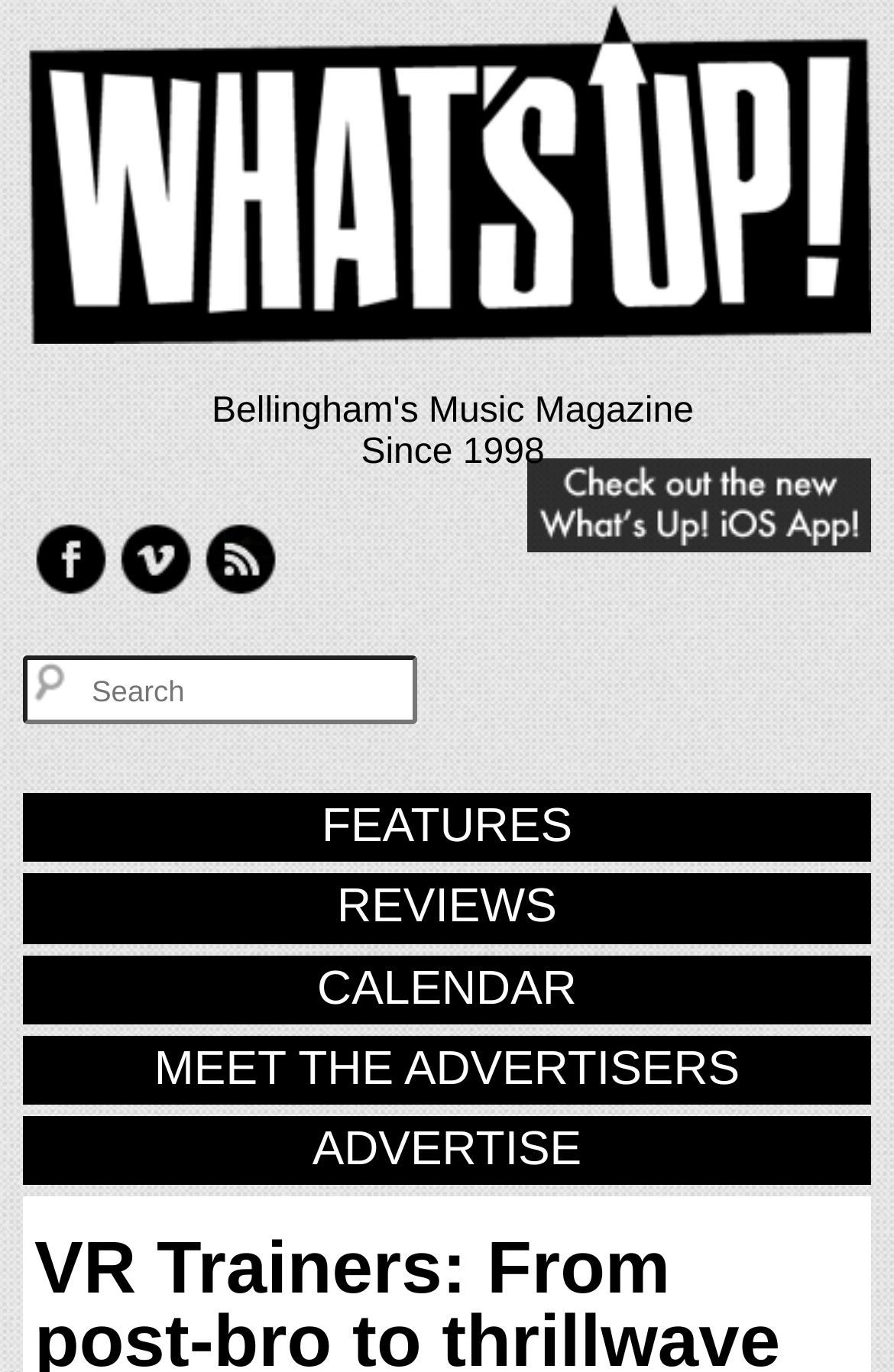What is the logo of the website?
Using the image, provide a concise answer in one word or a short phrase.

What's Up! logo